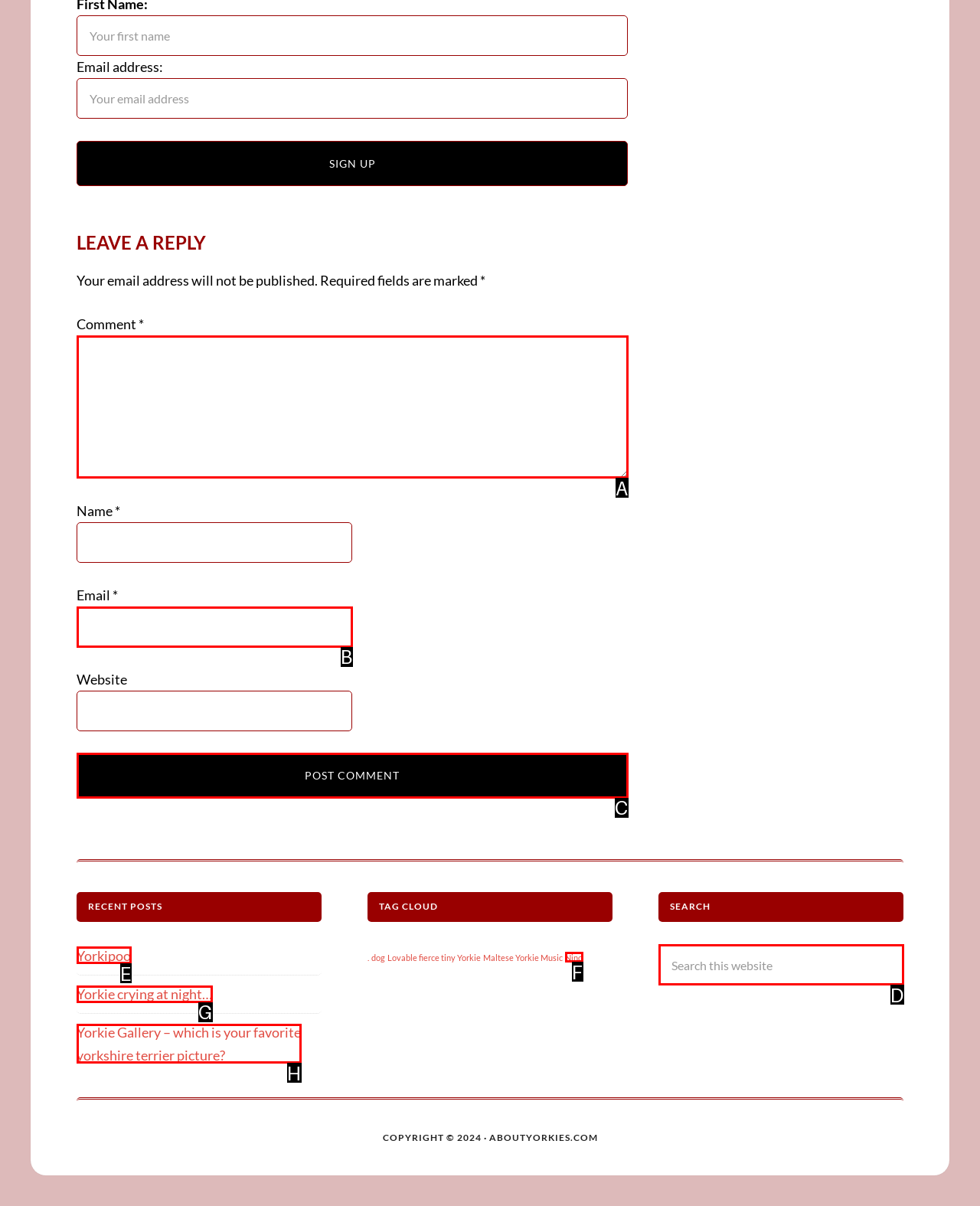Identify the HTML element to click to execute this task: Search this website Respond with the letter corresponding to the proper option.

D